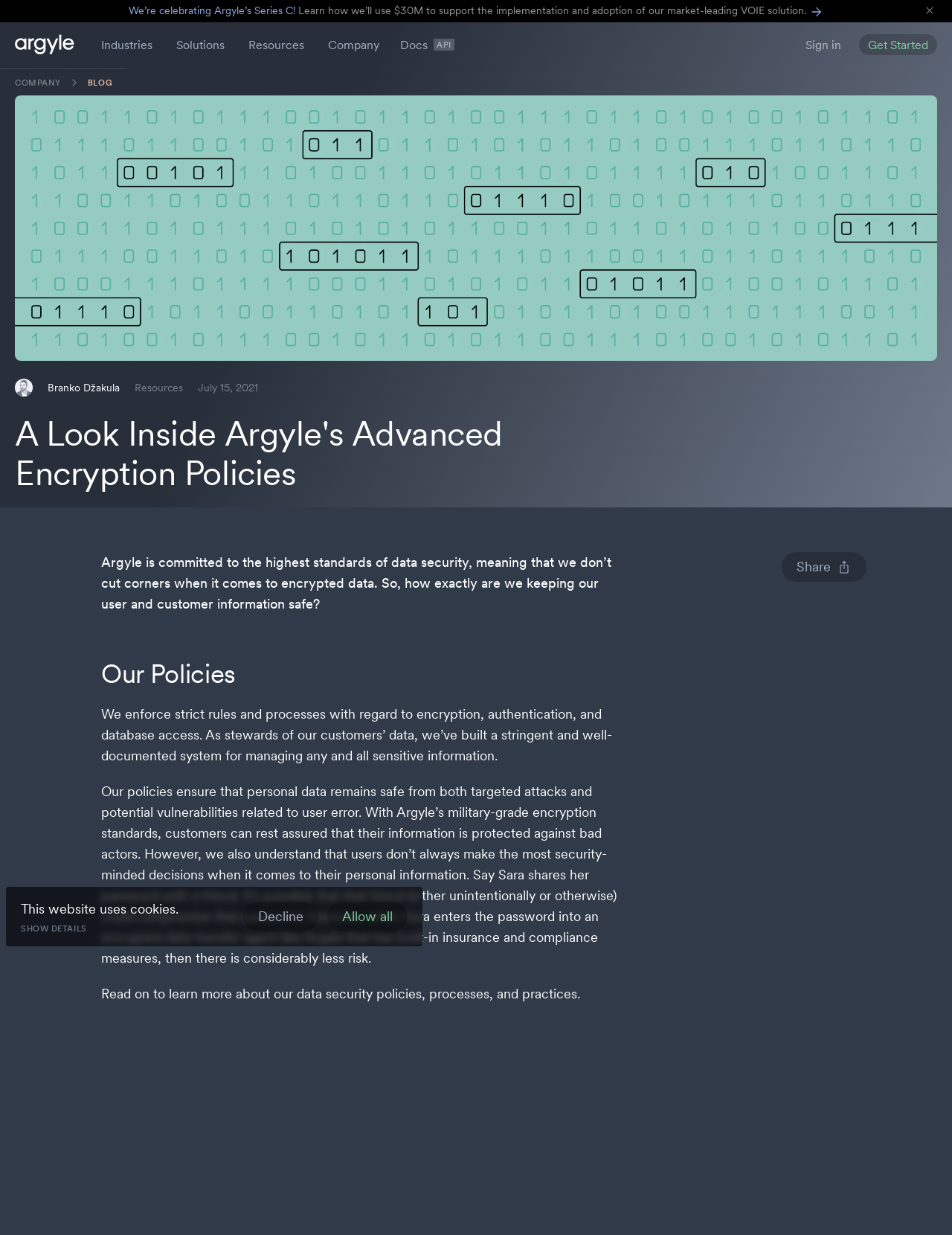Identify the bounding box for the described UI element: "Get Started".

[0.902, 0.028, 0.984, 0.045]